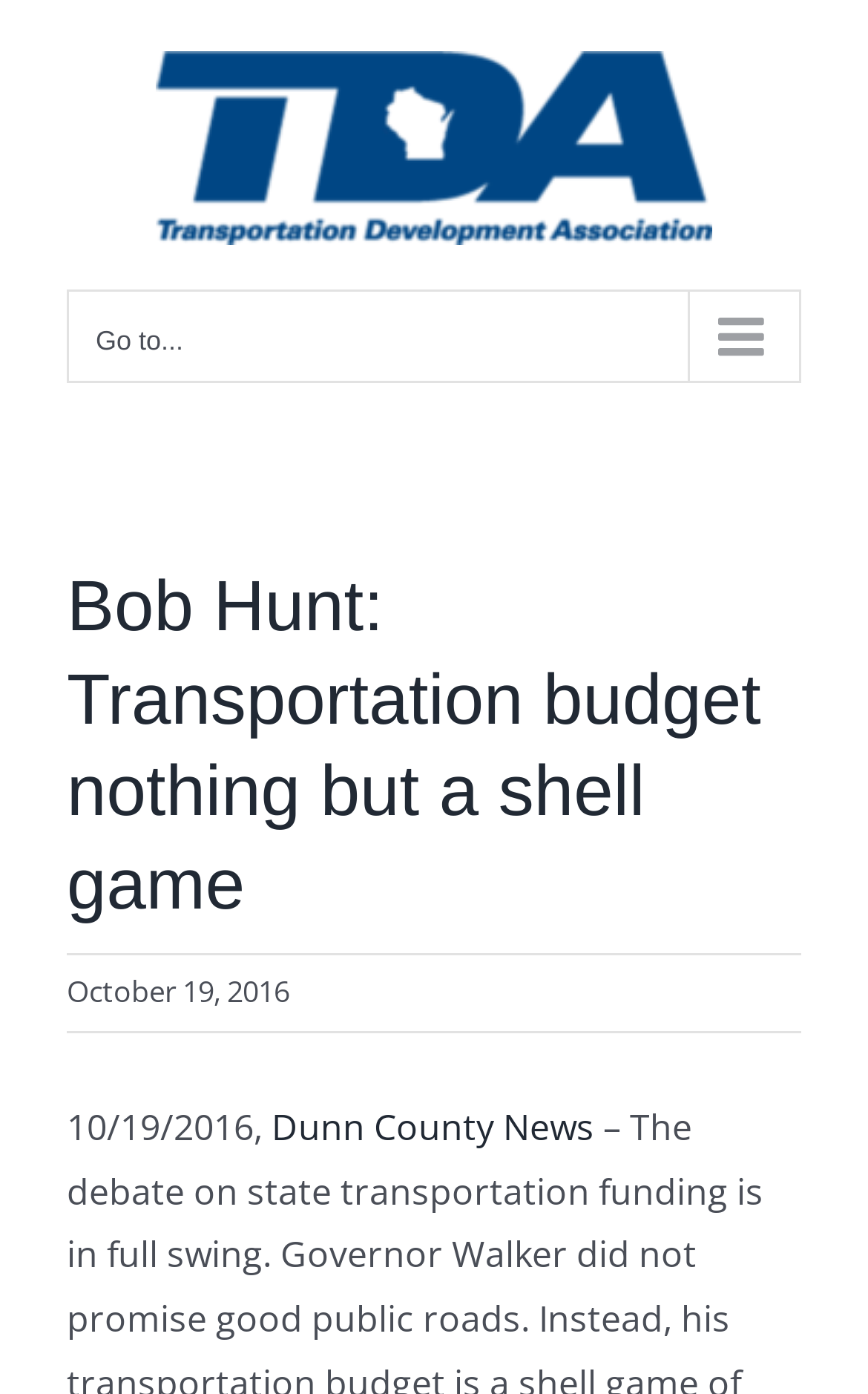Identify the bounding box of the UI element described as follows: "Cookie Policy". Provide the coordinates as four float numbers in the range of 0 to 1 [left, top, right, bottom].

None